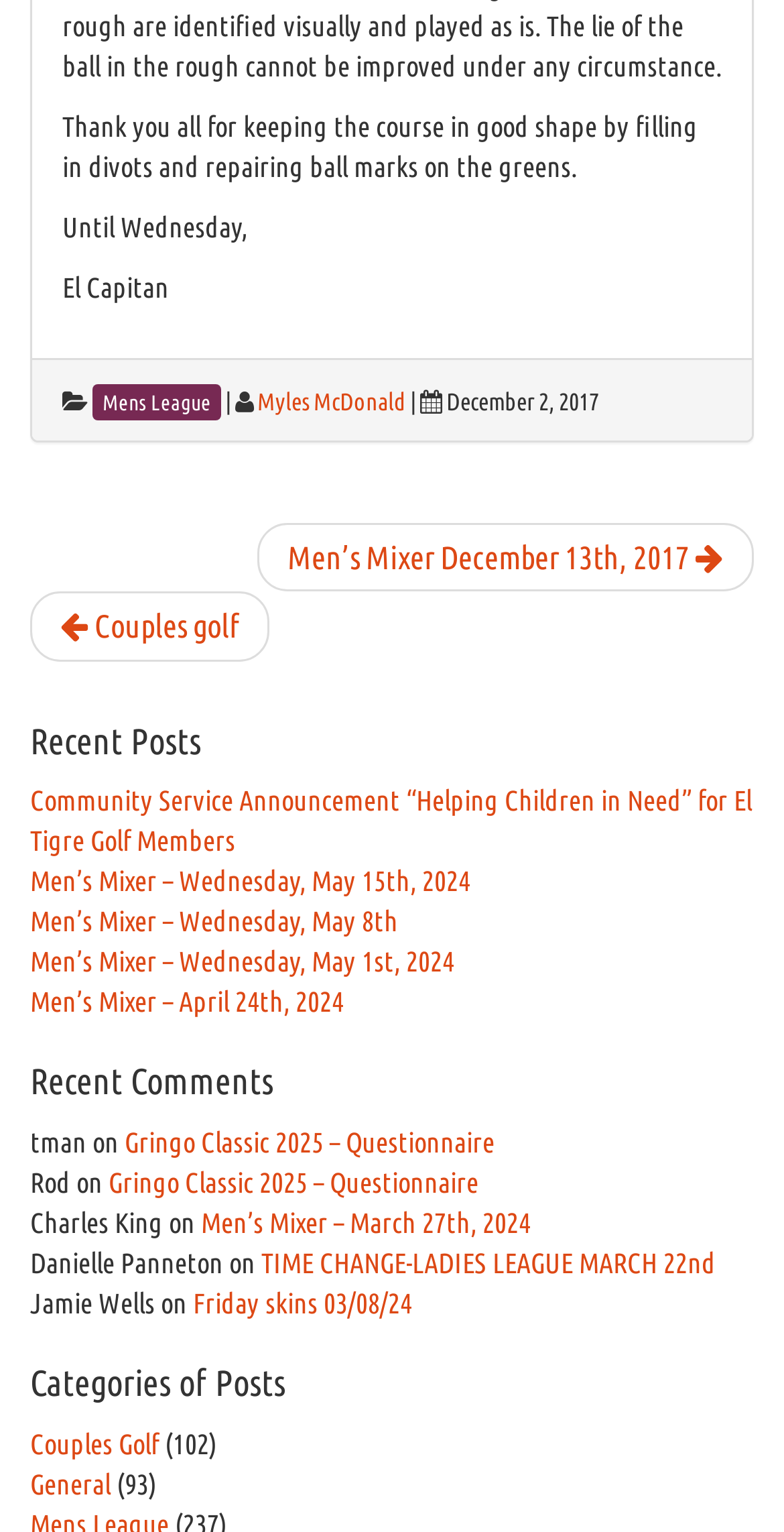Give a one-word or one-phrase response to the question: 
Who is the author of the latest comment?

tman